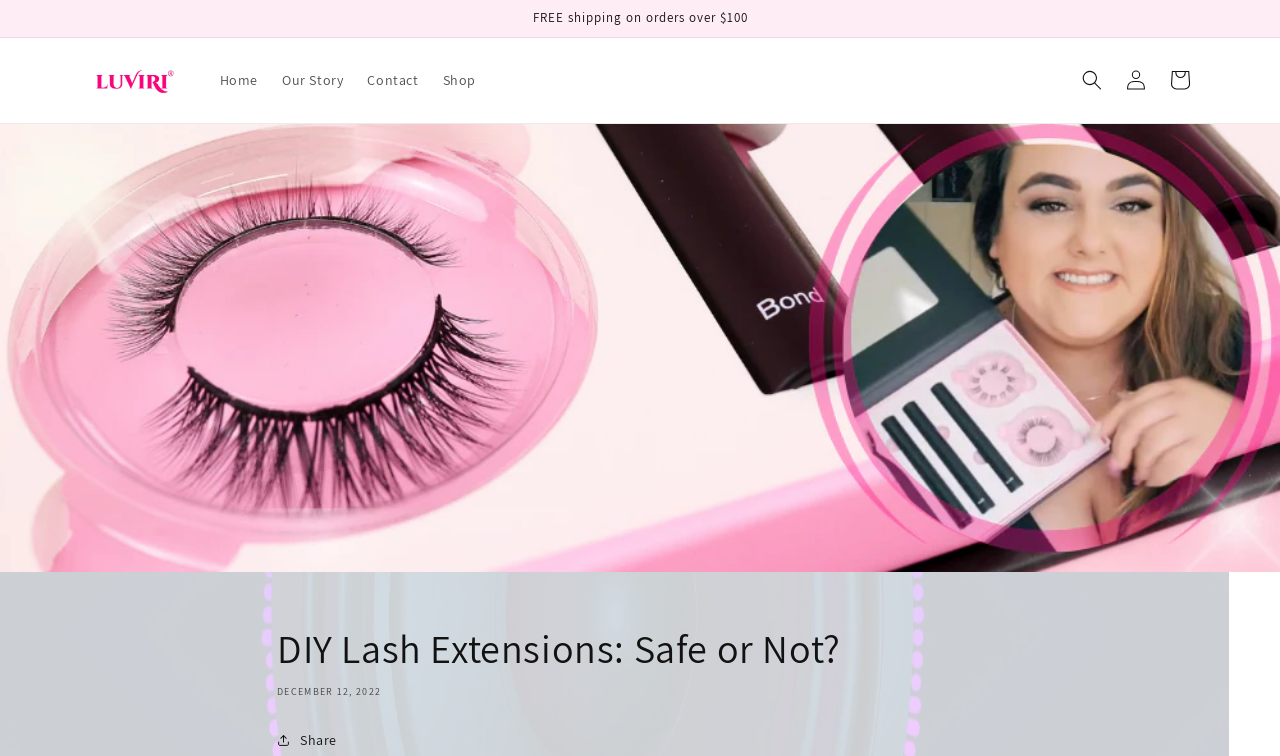How many navigation links are in the top menu?
Identify the answer in the screenshot and reply with a single word or phrase.

4